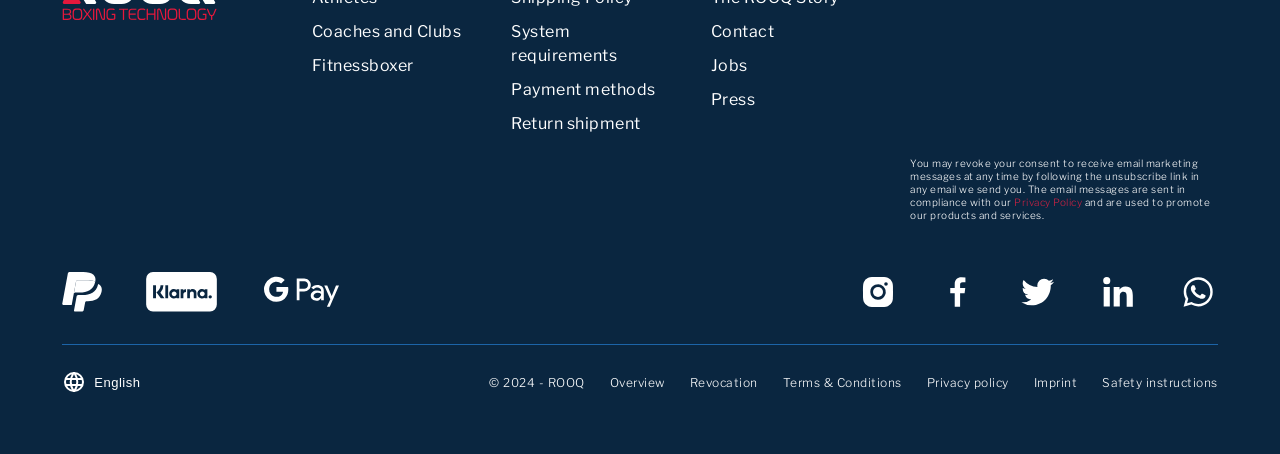Kindly provide the bounding box coordinates of the section you need to click on to fulfill the given instruction: "click the ORDER NOW link".

None